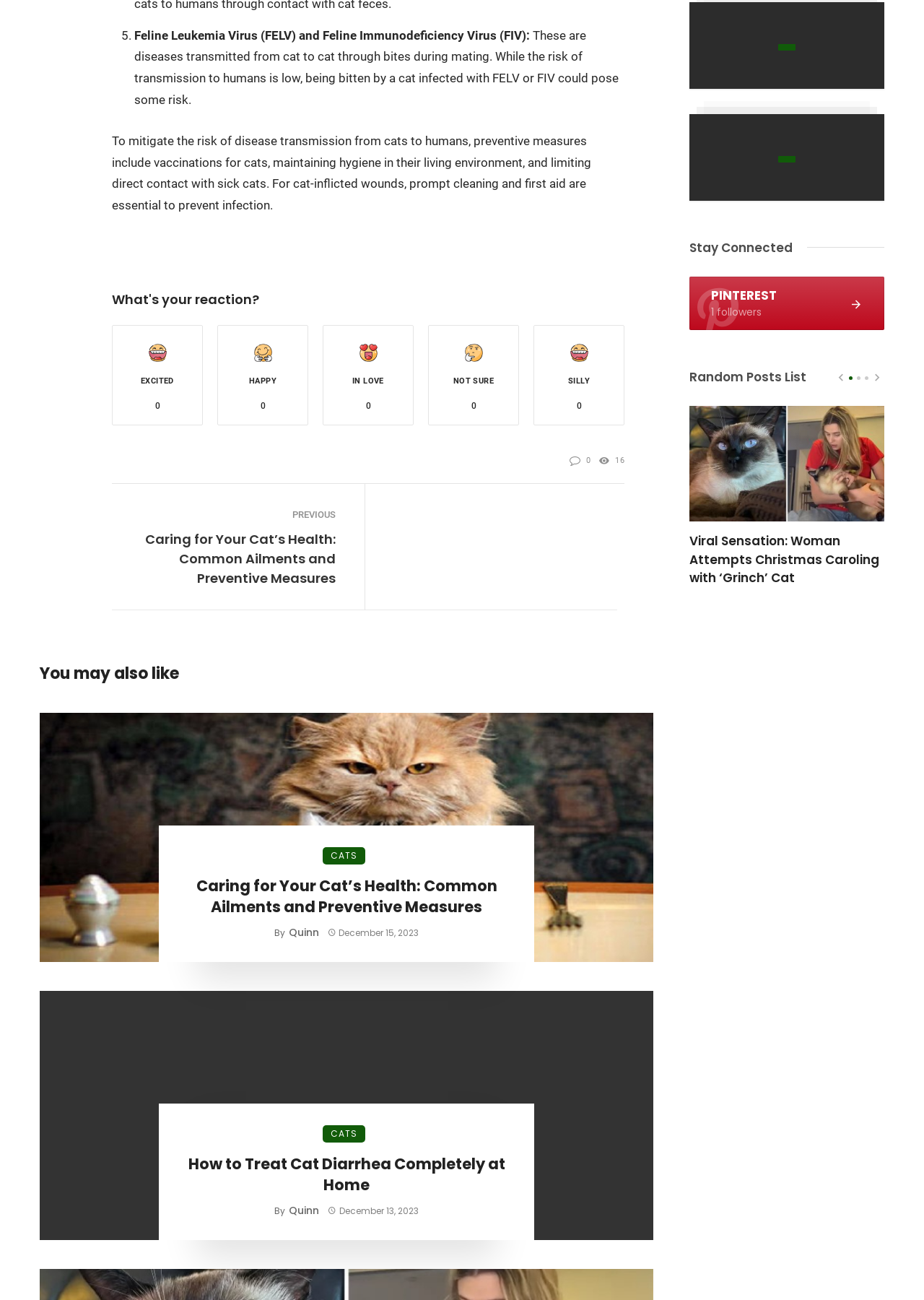Given the element description Cats, identify the bounding box coordinates for the UI element on the webpage screenshot. The format should be (top-left x, top-left y, bottom-right x, bottom-right y), with values between 0 and 1.

[0.349, 0.865, 0.395, 0.879]